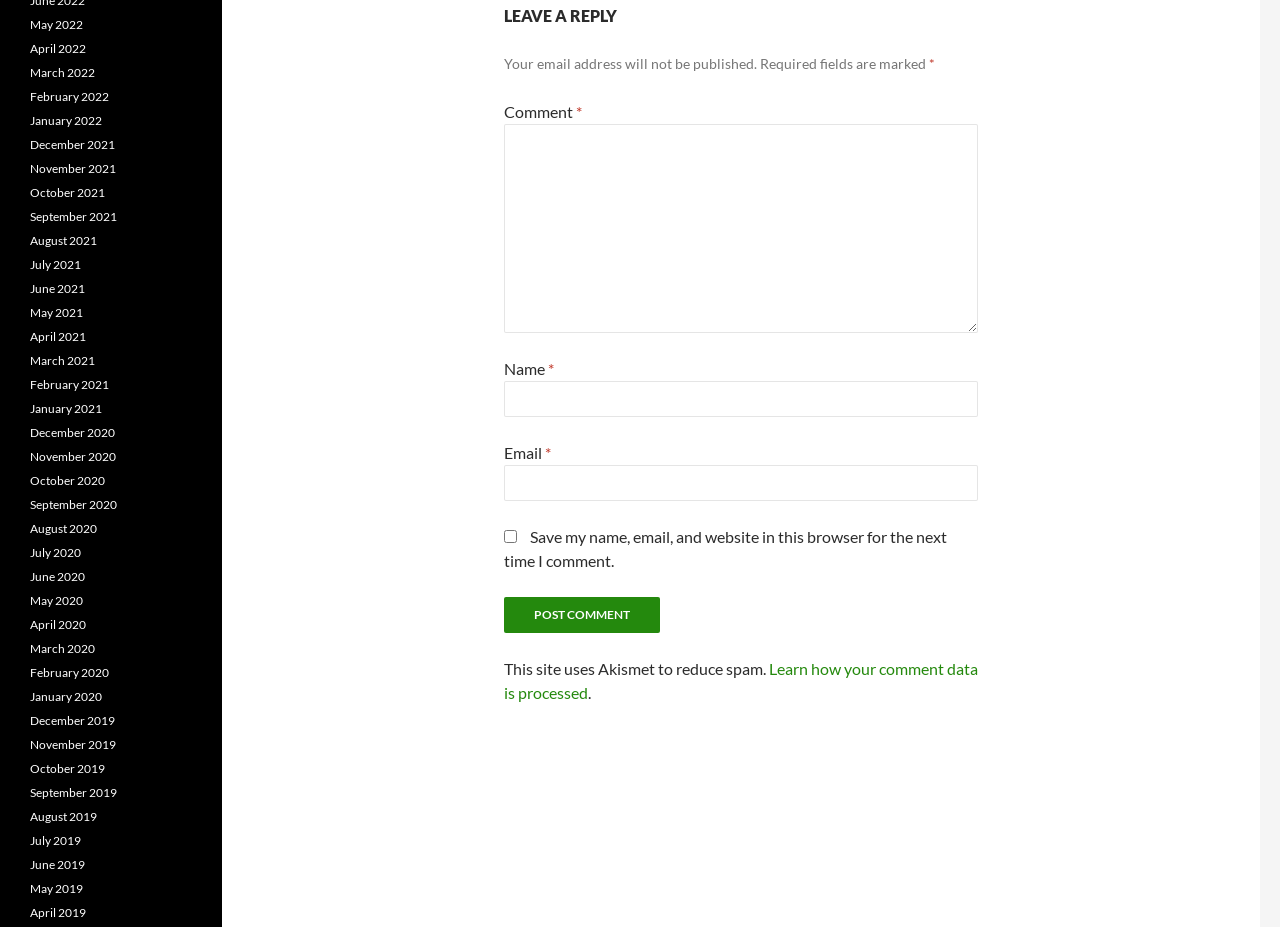Show me the bounding box coordinates of the clickable region to achieve the task as per the instruction: "View more information about Continental brand".

None